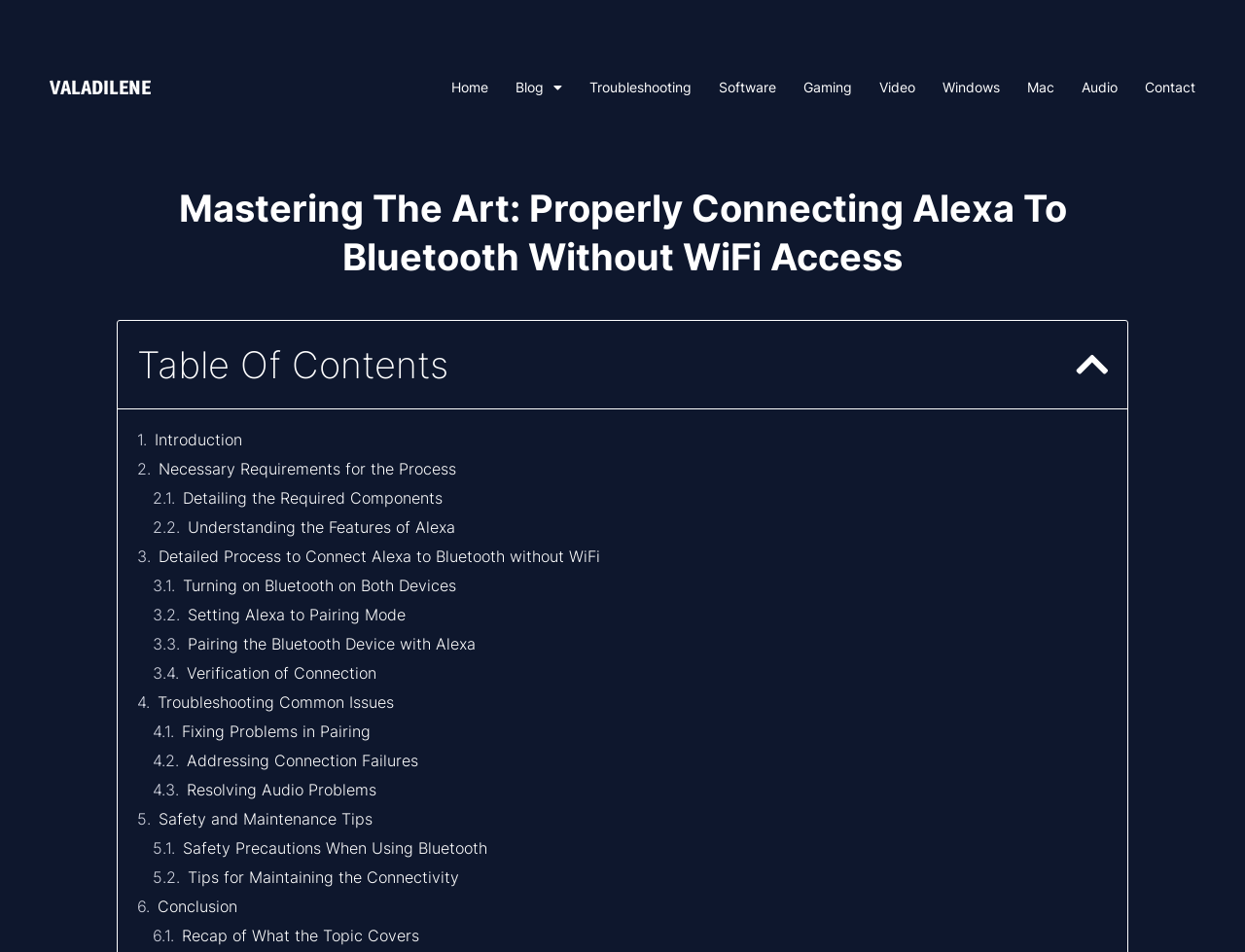Please specify the bounding box coordinates for the clickable region that will help you carry out the instruction: "Click on the 'Troubleshooting' link".

[0.473, 0.07, 0.555, 0.113]